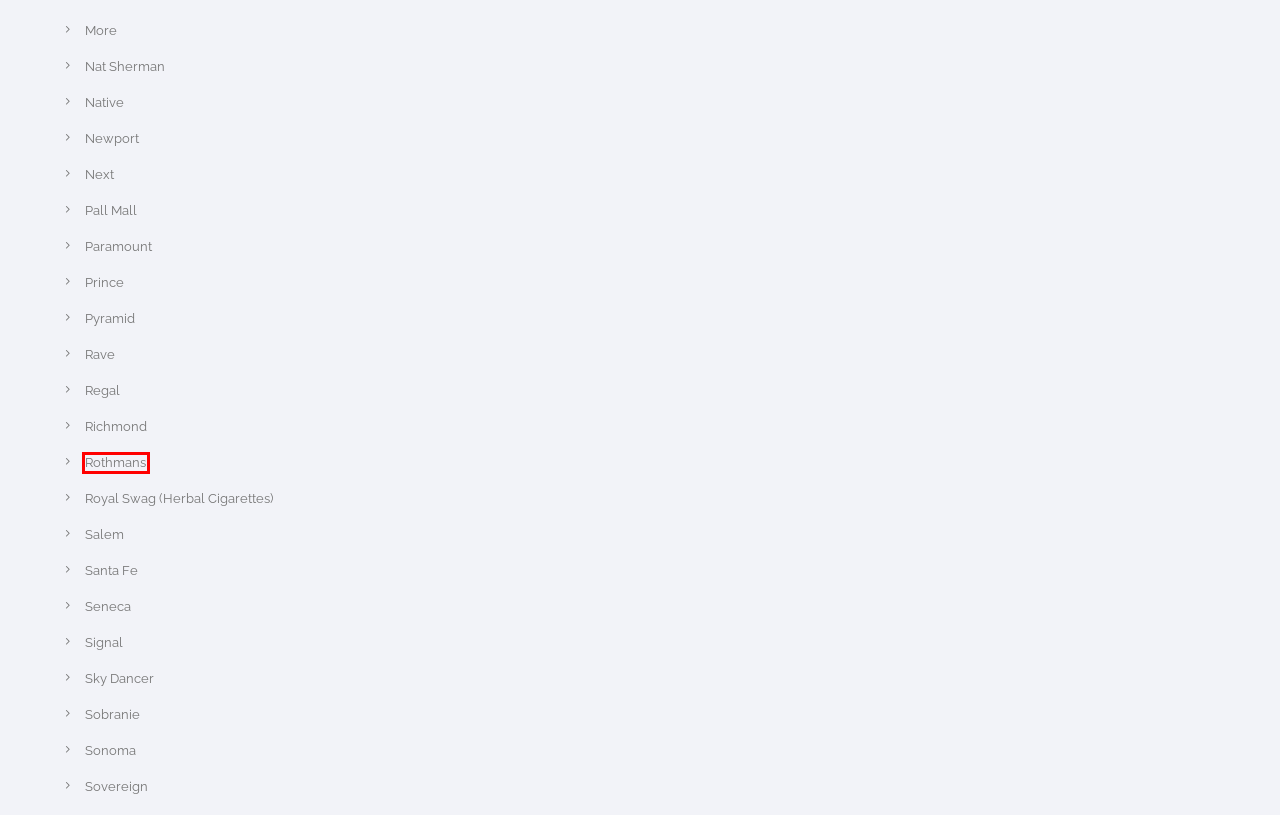Observe the provided screenshot of a webpage that has a red rectangle bounding box. Determine the webpage description that best matches the new webpage after clicking the element inside the red bounding box. Here are the candidates:
A. Regal Archives - Cheap Carton Cigarettes
B. Santa Fe Archives - Cheap Carton Cigarettes
C. Signal Archives - Cheap Carton Cigarettes
D. Prince Archives - Cheap Carton Cigarettes
E. Richmond Archives - Cheap Carton Cigarettes
F. Pall Mall Archives - Cheap Carton Cigarettes
G. Salem Archives - Cheap Carton Cigarettes
H. Rothmans Archives - Cheap Carton Cigarettes

H